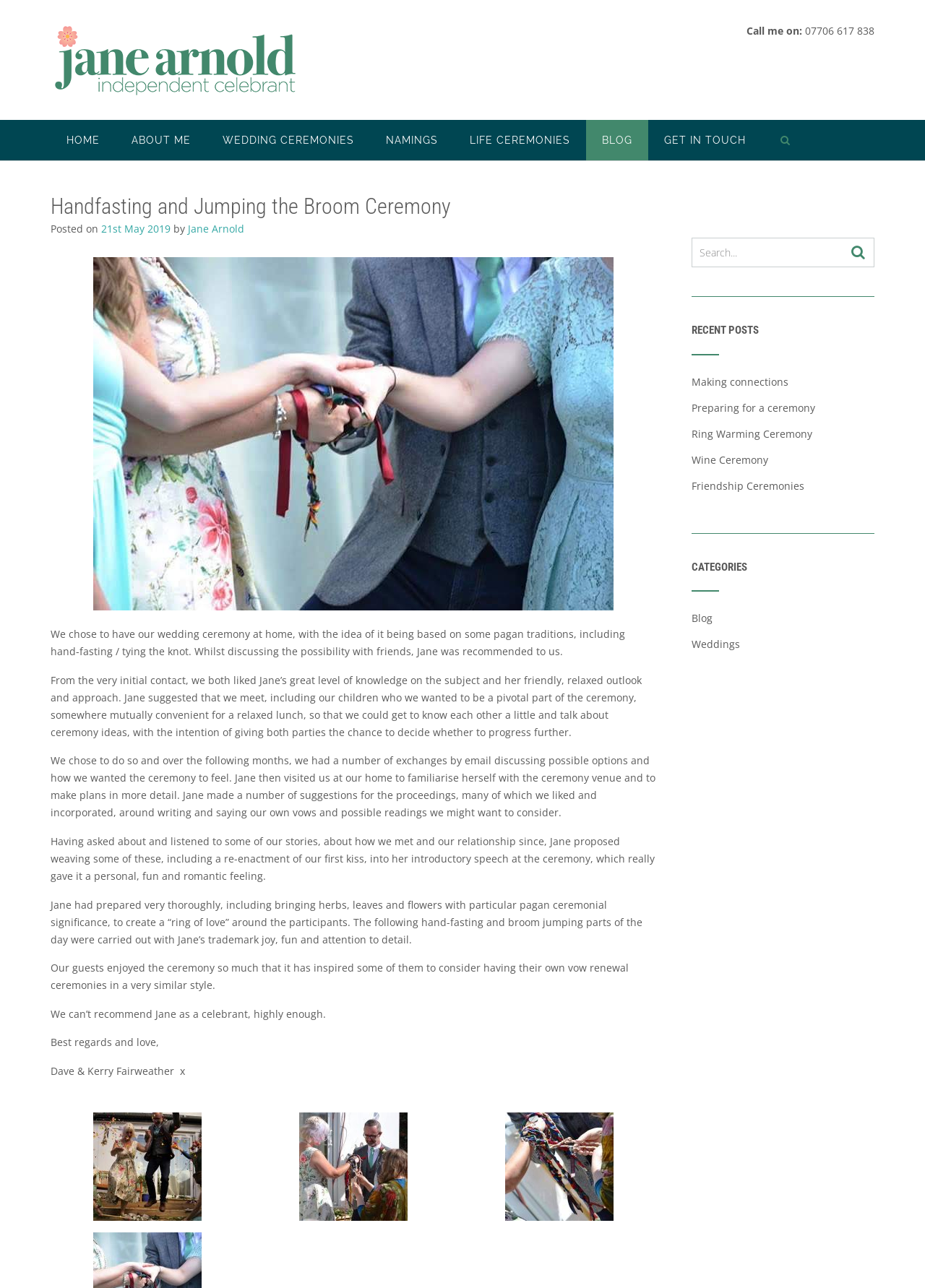Find the bounding box coordinates for the area you need to click to carry out the instruction: "View recent posts". The coordinates should be four float numbers between 0 and 1, indicated as [left, top, right, bottom].

[0.748, 0.251, 0.945, 0.276]